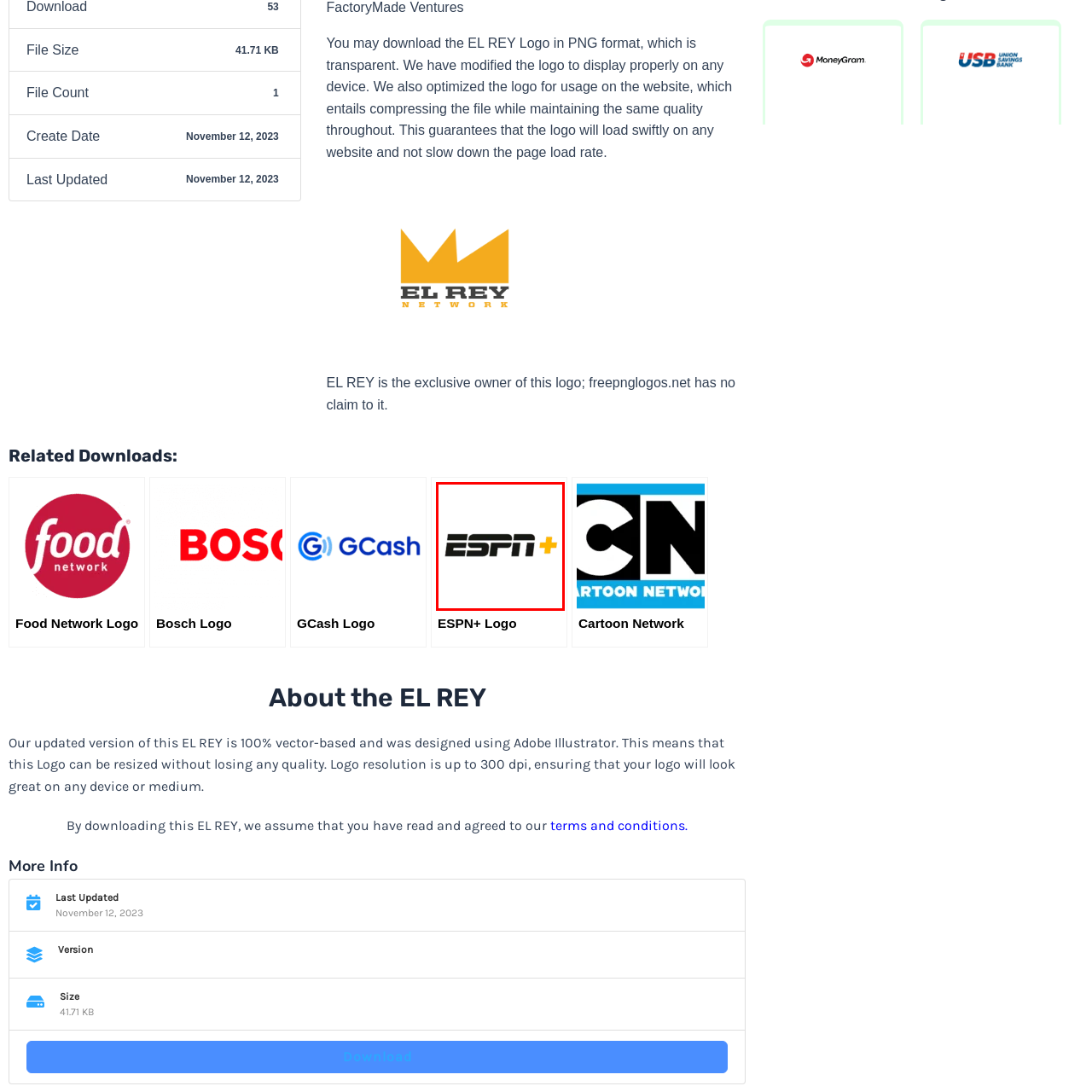What is the primary content offered by ESPN+?
Focus on the image section enclosed by the red bounding box and answer the question thoroughly.

The image showcases the logo of ESPN+, a popular streaming service that offers a wide array of sports content, making it a go-to platform for sports fans.